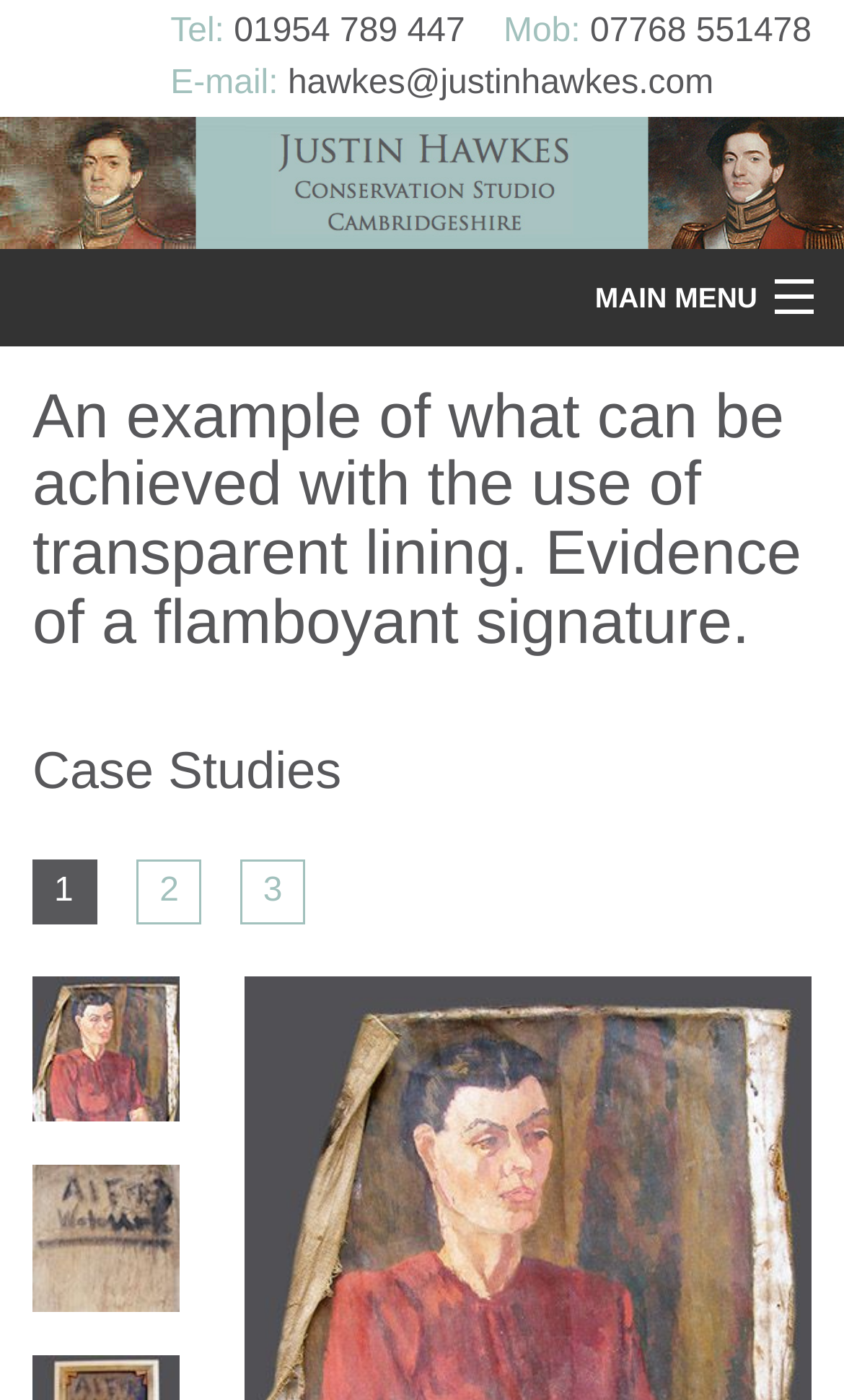What is the title of the case study shown?
Provide a comprehensive and detailed answer to the question.

I examined the title of the webpage and found that it is 'Justin Hawkes Conservation Studio :: Gallery :: Case Study 1'. This suggests that the case study being shown is the first one.